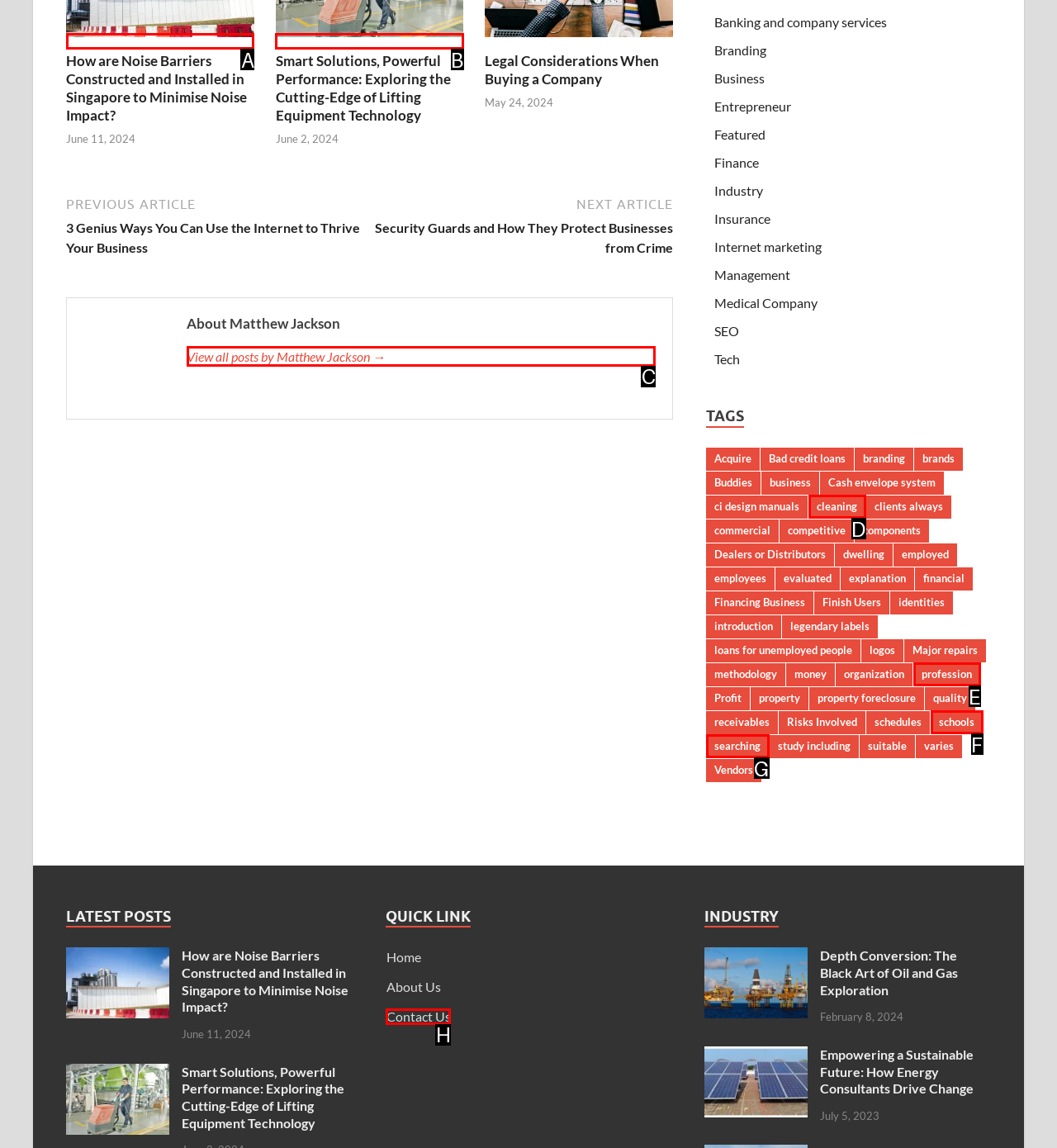Choose the HTML element to click for this instruction: View all posts by Matthew Jackson Answer with the letter of the correct choice from the given options.

C